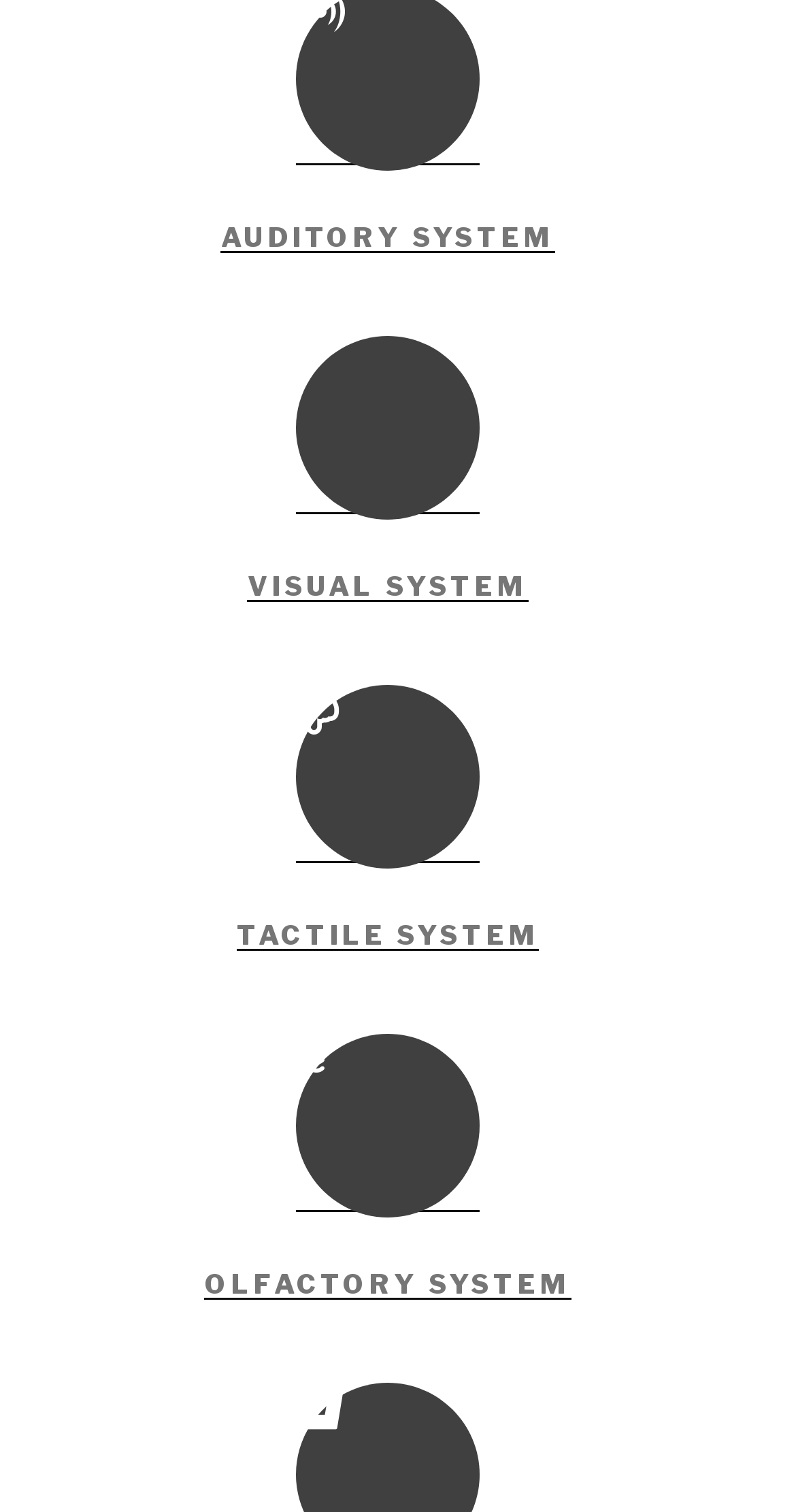Look at the image and give a detailed response to the following question: How many sensory systems are listed?

I counted the number of headings that describe different sensory systems, which are 'AUDITORY SYSTEM', 'VISUAL SYSTEM', 'TACTILE SYSTEM', and 'OLFACTORY SYSTEM'. Each of these headings has a corresponding link, indicating that they are separate systems.